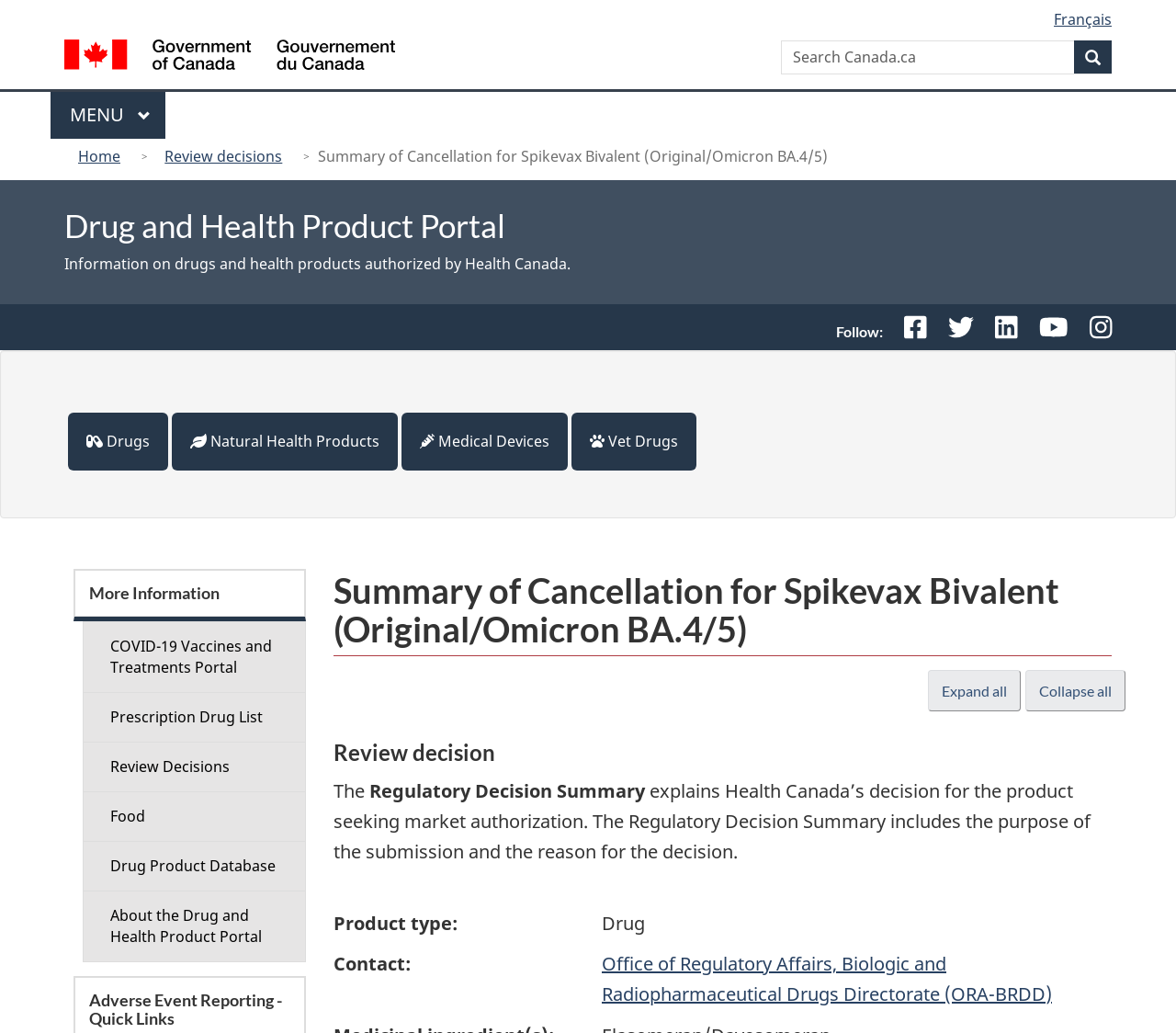Identify and provide the main heading of the webpage.

Summary of Cancellation for Spikevax Bivalent (Original/Omicron BA.4/5)